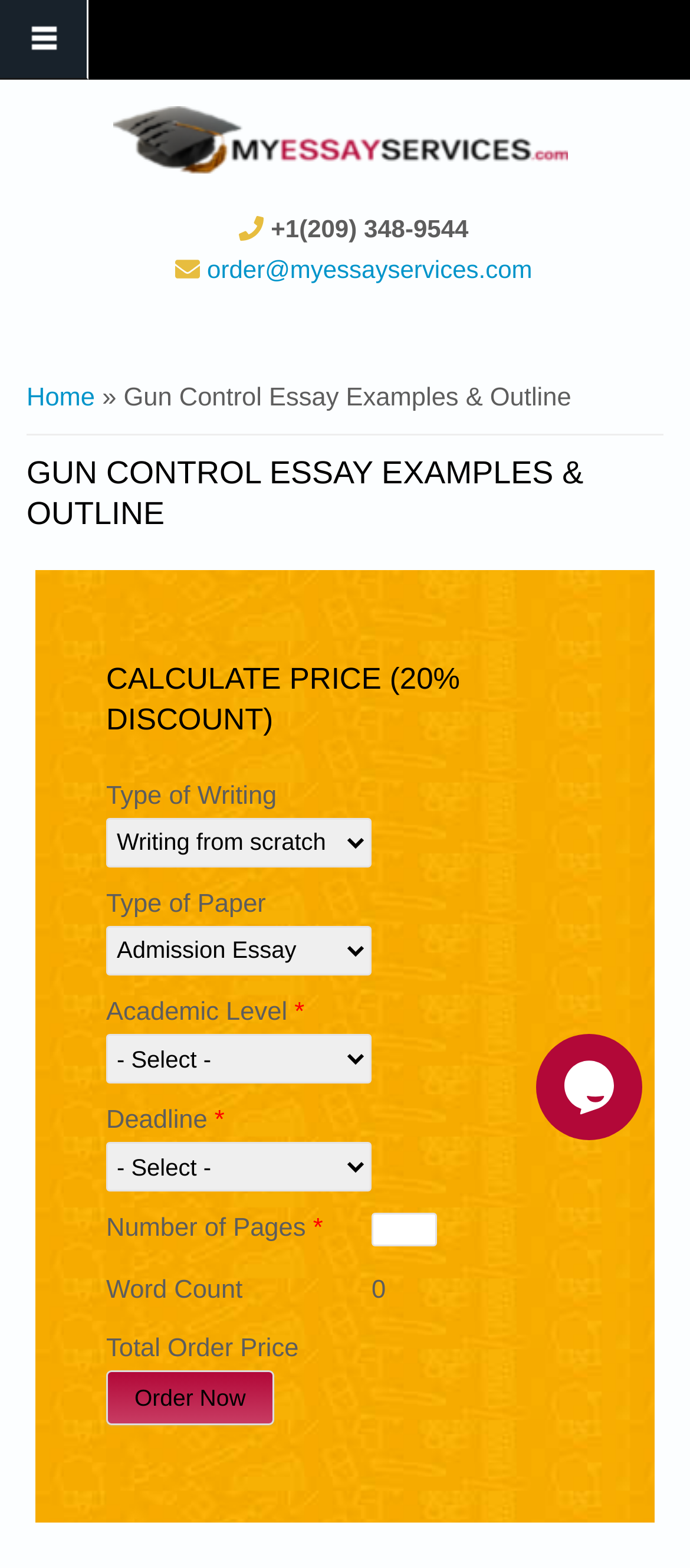What is the purpose of the 'Calculate Price' button?
Based on the image, give a one-word or short phrase answer.

To calculate order price